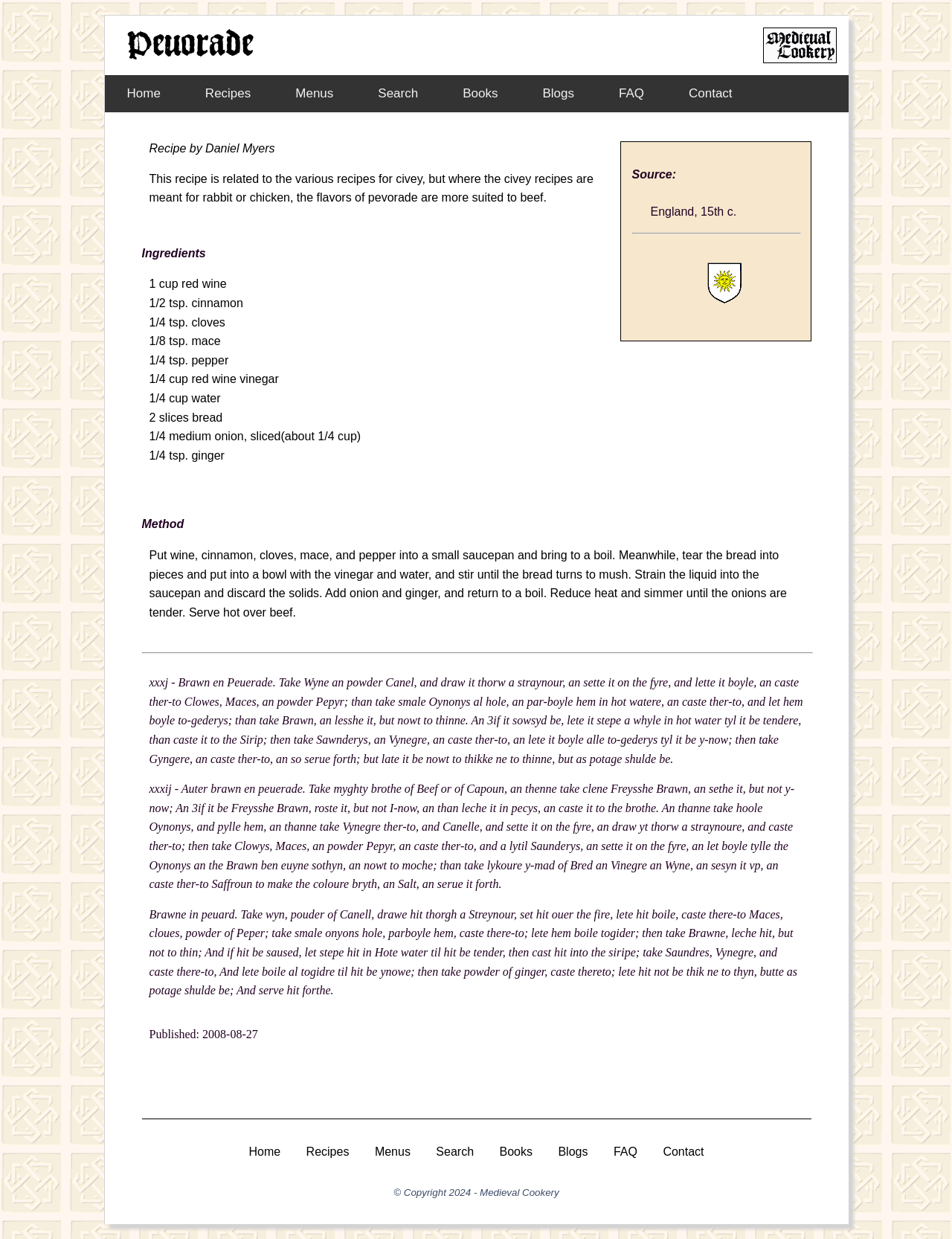What are the ingredients used in the recipe?
Refer to the image and provide a detailed answer to the question.

The ingredients used in the recipe include red wine, cinnamon, cloves, mace, pepper, red wine vinegar, water, bread, onion, and ginger, as listed in the ingredients section of the recipe.